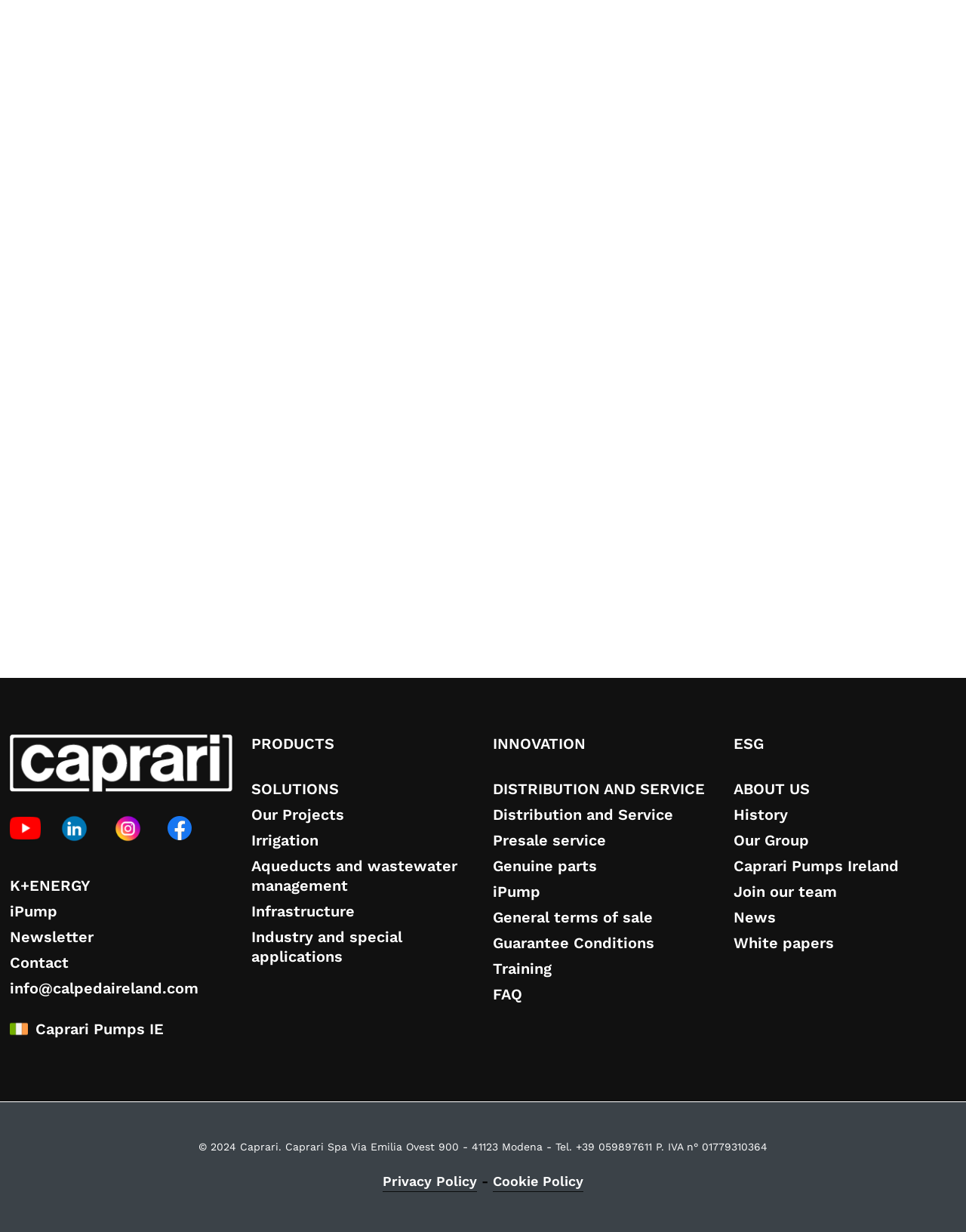Use a single word or phrase to respond to the question:
What is the name of the series with 5’’ Monobloc borehole pumps?

EASYWELL E5MX Series